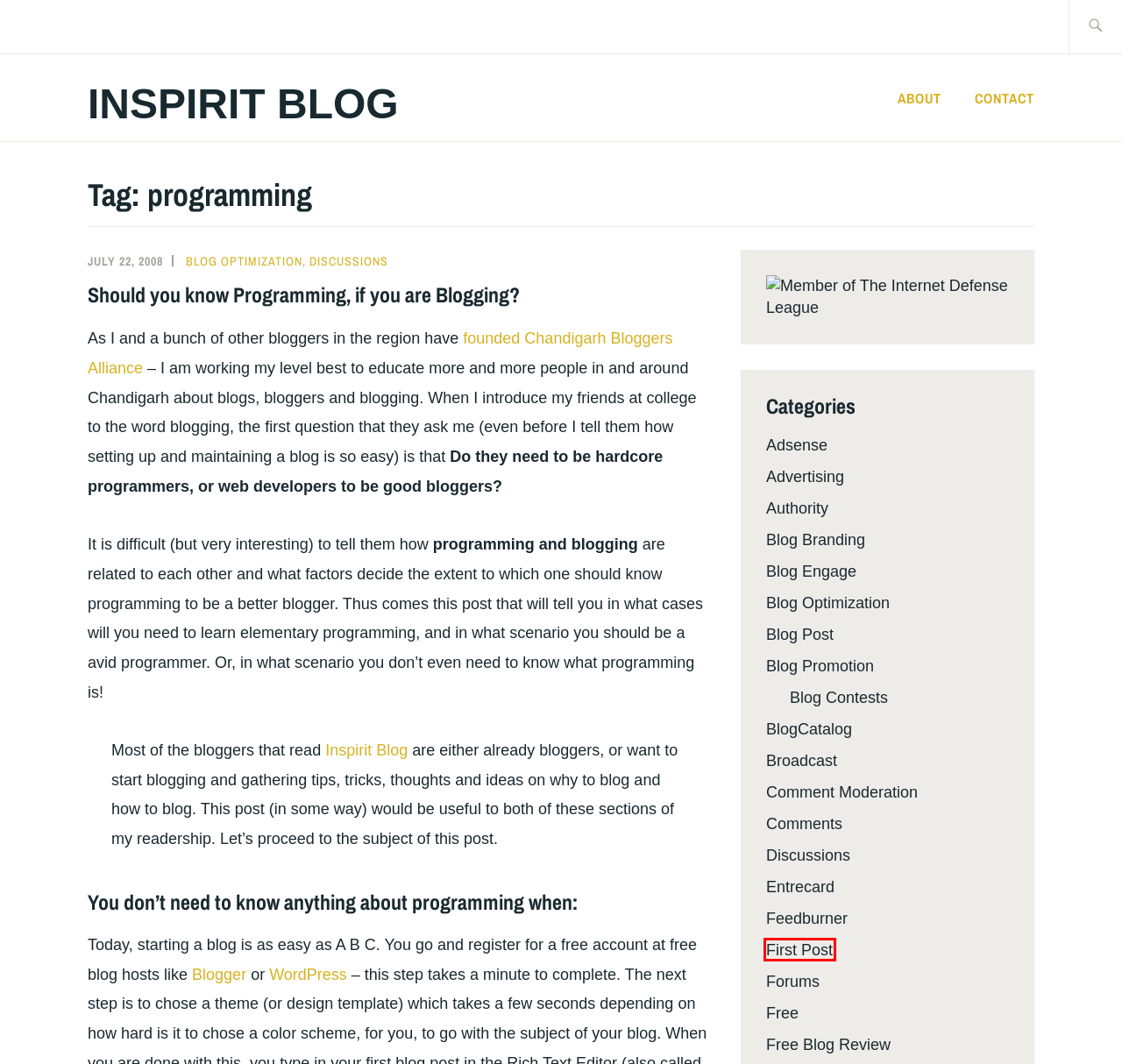A screenshot of a webpage is given with a red bounding box around a UI element. Choose the description that best matches the new webpage shown after clicking the element within the red bounding box. Here are the candidates:
A. Oracle PL SQL Developer Certified Associate | Inspirit Blog
B. BlogCatalog | Inspirit Blog
C. Adsense | Inspirit Blog
D. Discussions | Inspirit Blog
E. First Post | Inspirit Blog
F. Blog Branding | Inspirit Blog
G. Founder Members of Chandigarh Bloggers Alliance | Inspirit Blog
H. Feedburner | Inspirit Blog

E